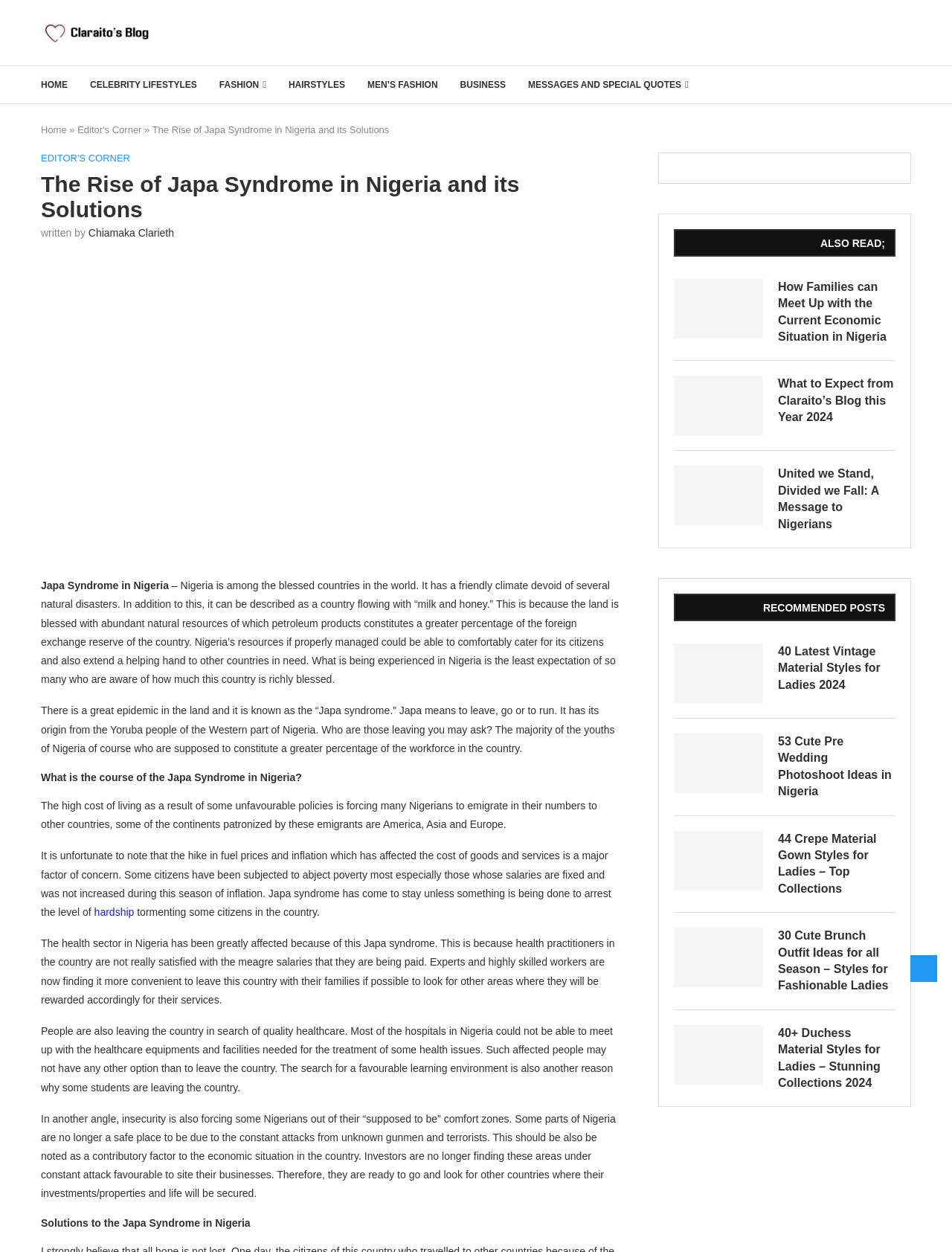Provide the bounding box coordinates for the area that should be clicked to complete the instruction: "Click on the 'HOME' link".

[0.043, 0.059, 0.071, 0.077]